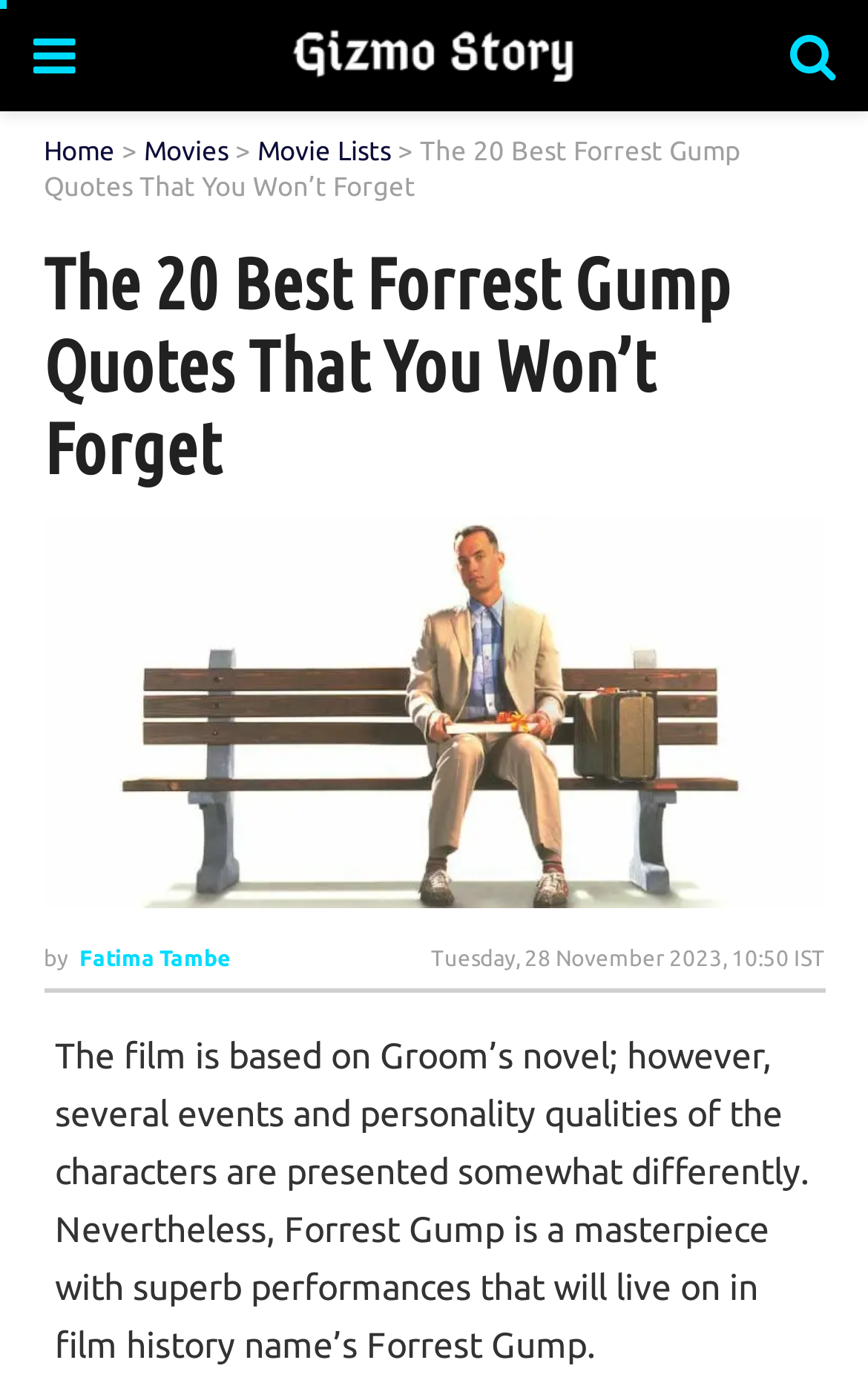Determine the bounding box for the HTML element described here: "Movies". The coordinates should be given as [left, top, right, bottom] with each number being a float between 0 and 1.

[0.165, 0.098, 0.263, 0.119]